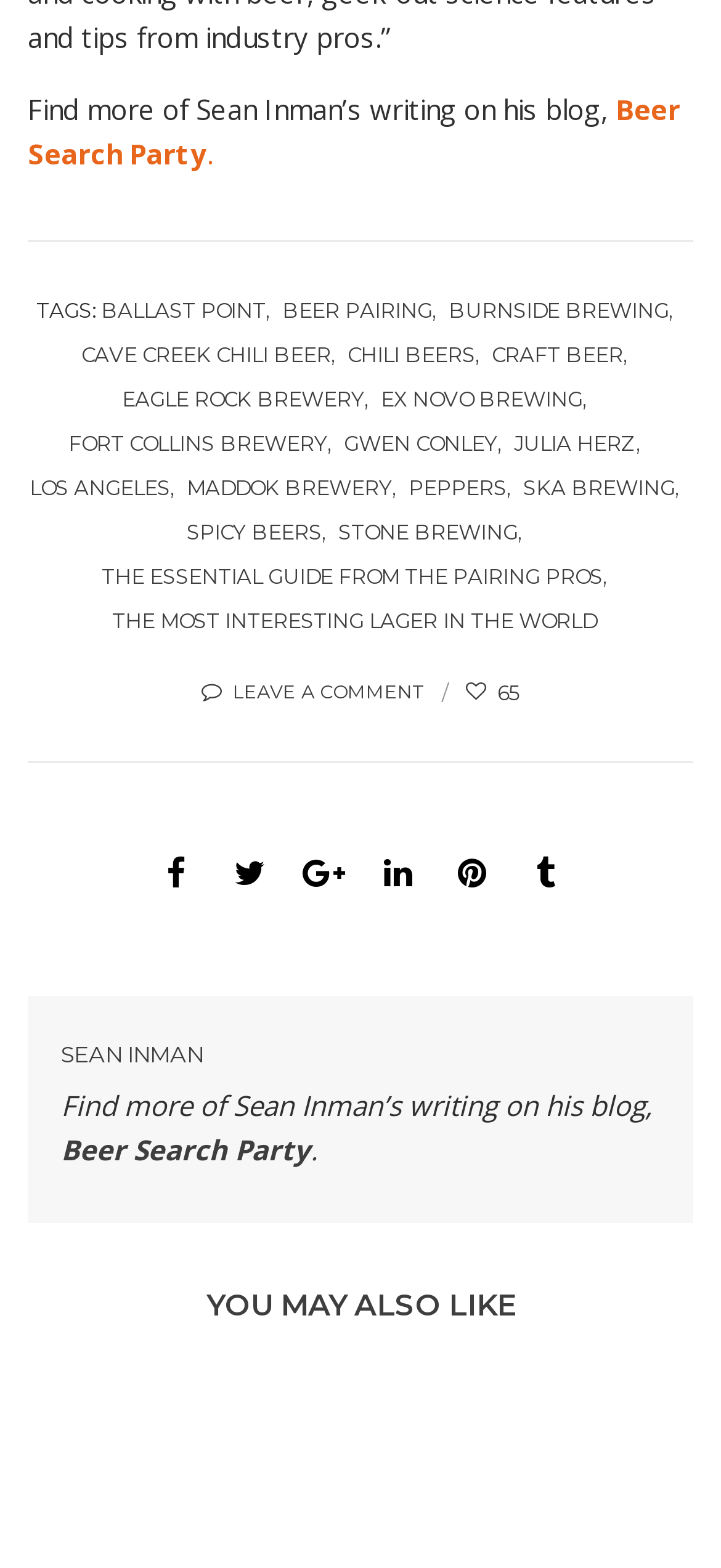What is the author's name?
Examine the webpage screenshot and provide an in-depth answer to the question.

The author's name is mentioned in the text 'Find more of Sean Inman’s writing on his blog' which appears twice on the webpage.